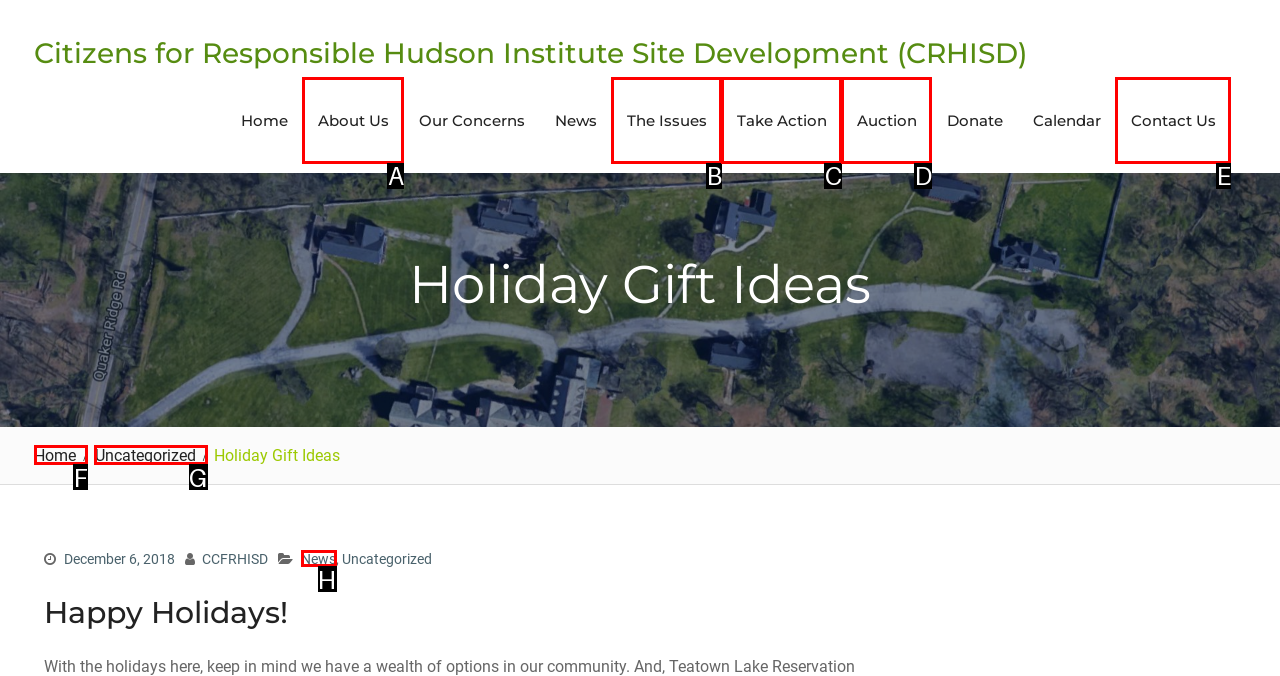With the description: Auction, find the option that corresponds most closely and answer with its letter directly.

D